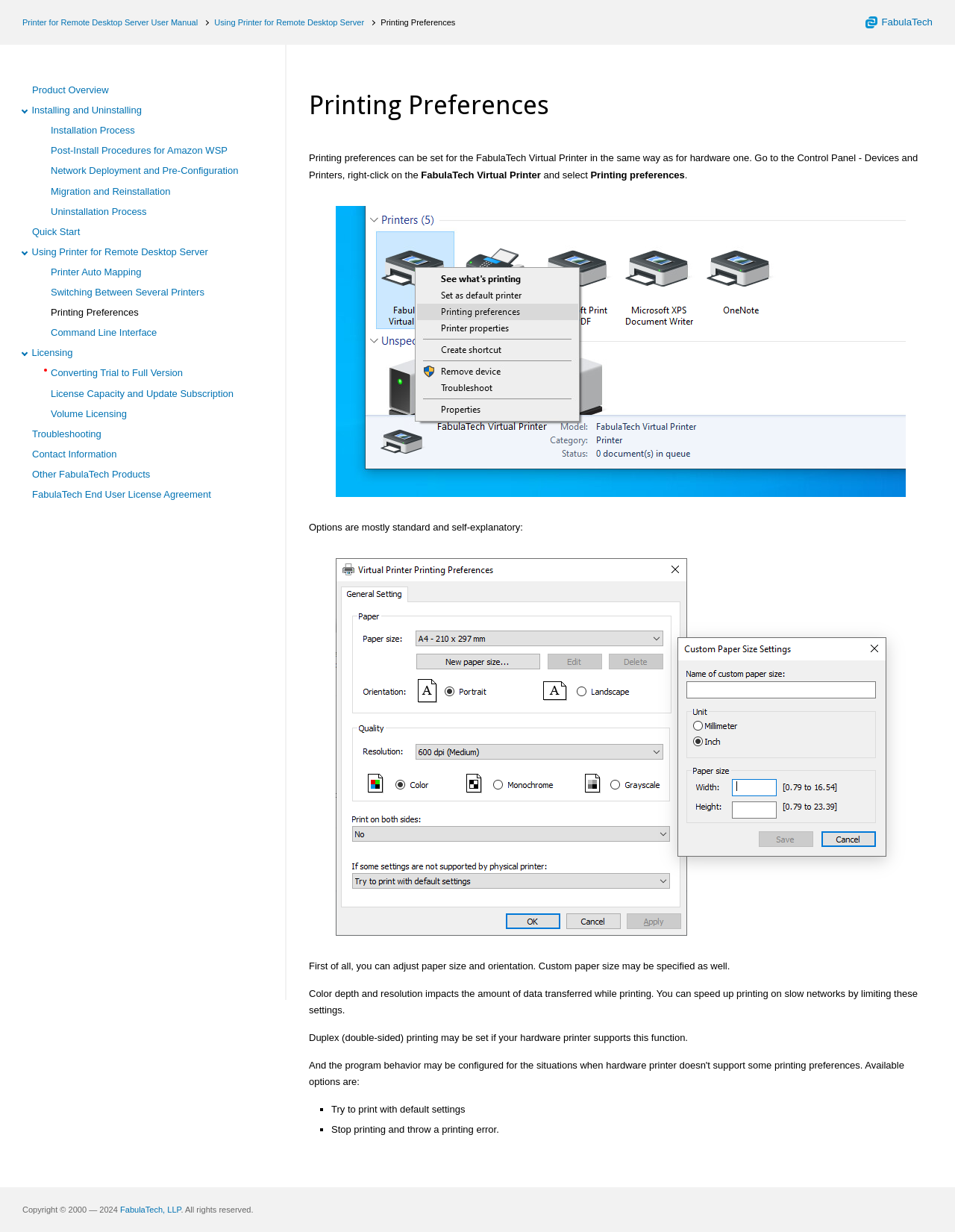Find and indicate the bounding box coordinates of the region you should select to follow the given instruction: "Go to the 'Quick Start' page".

[0.034, 0.183, 0.084, 0.192]